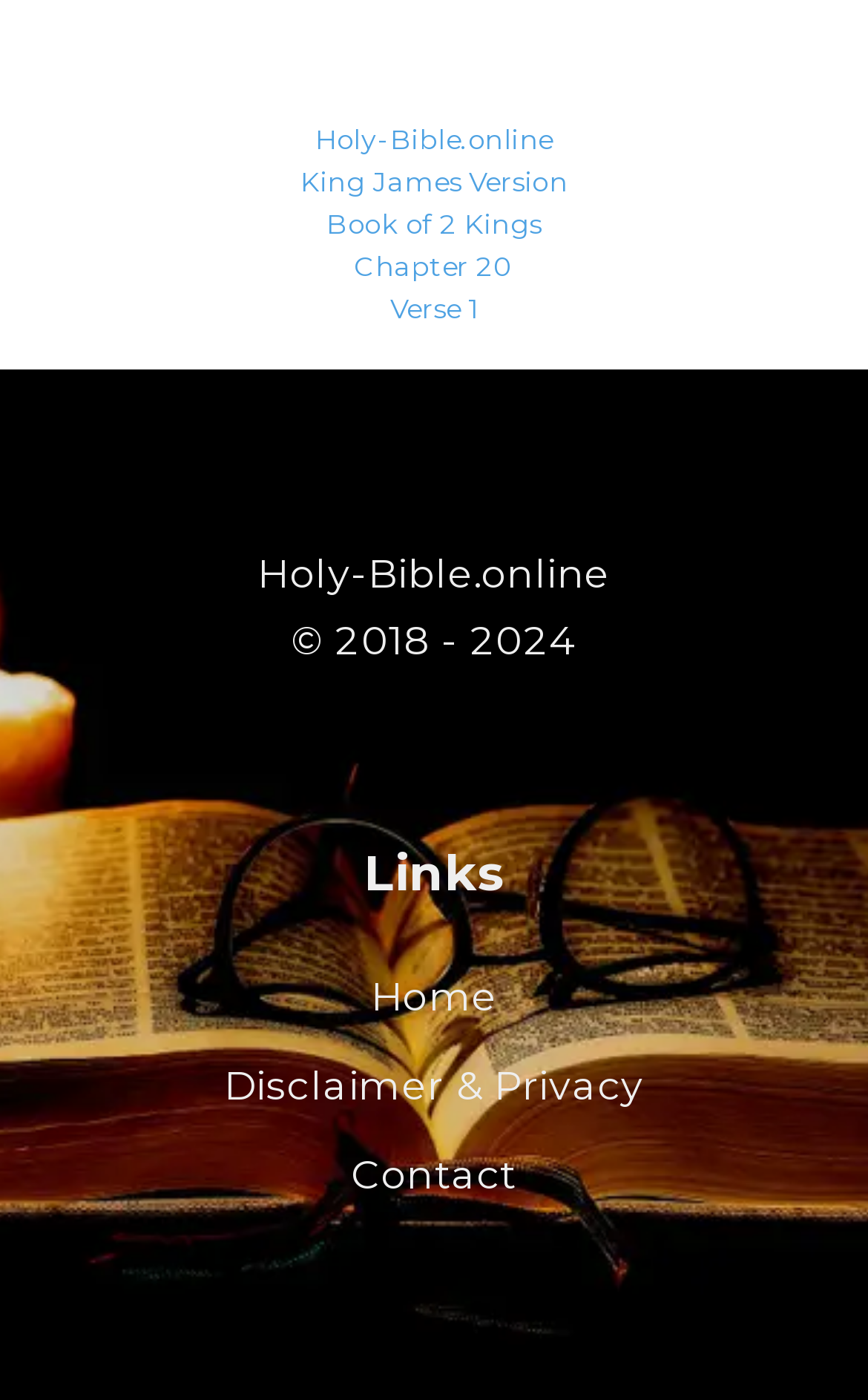Identify the bounding box coordinates of the section that should be clicked to achieve the task described: "view Book of 2 Kings".

[0.376, 0.148, 0.624, 0.172]